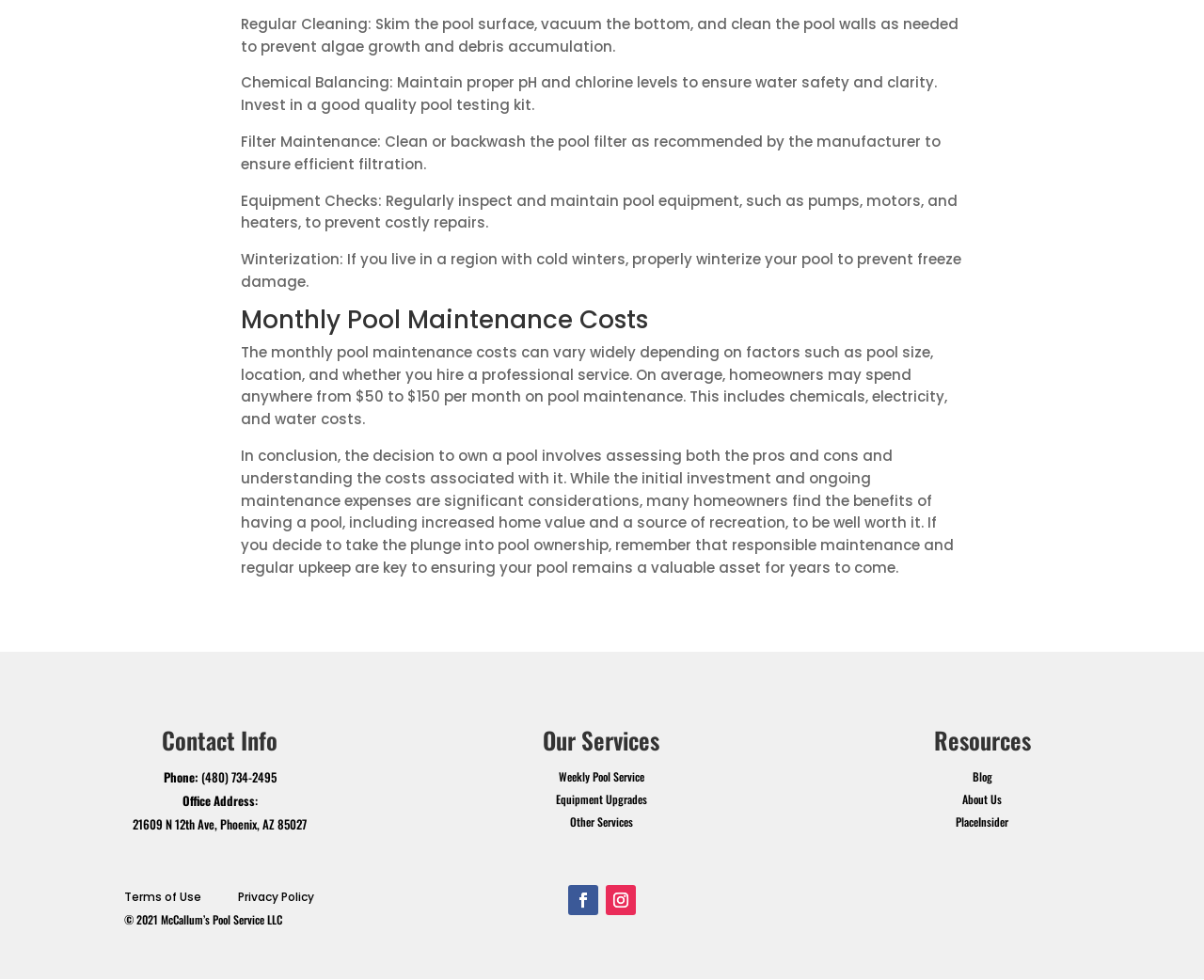What is the recommended frequency for cleaning the pool filter?
Give a single word or phrase as your answer by examining the image.

As recommended by the manufacturer